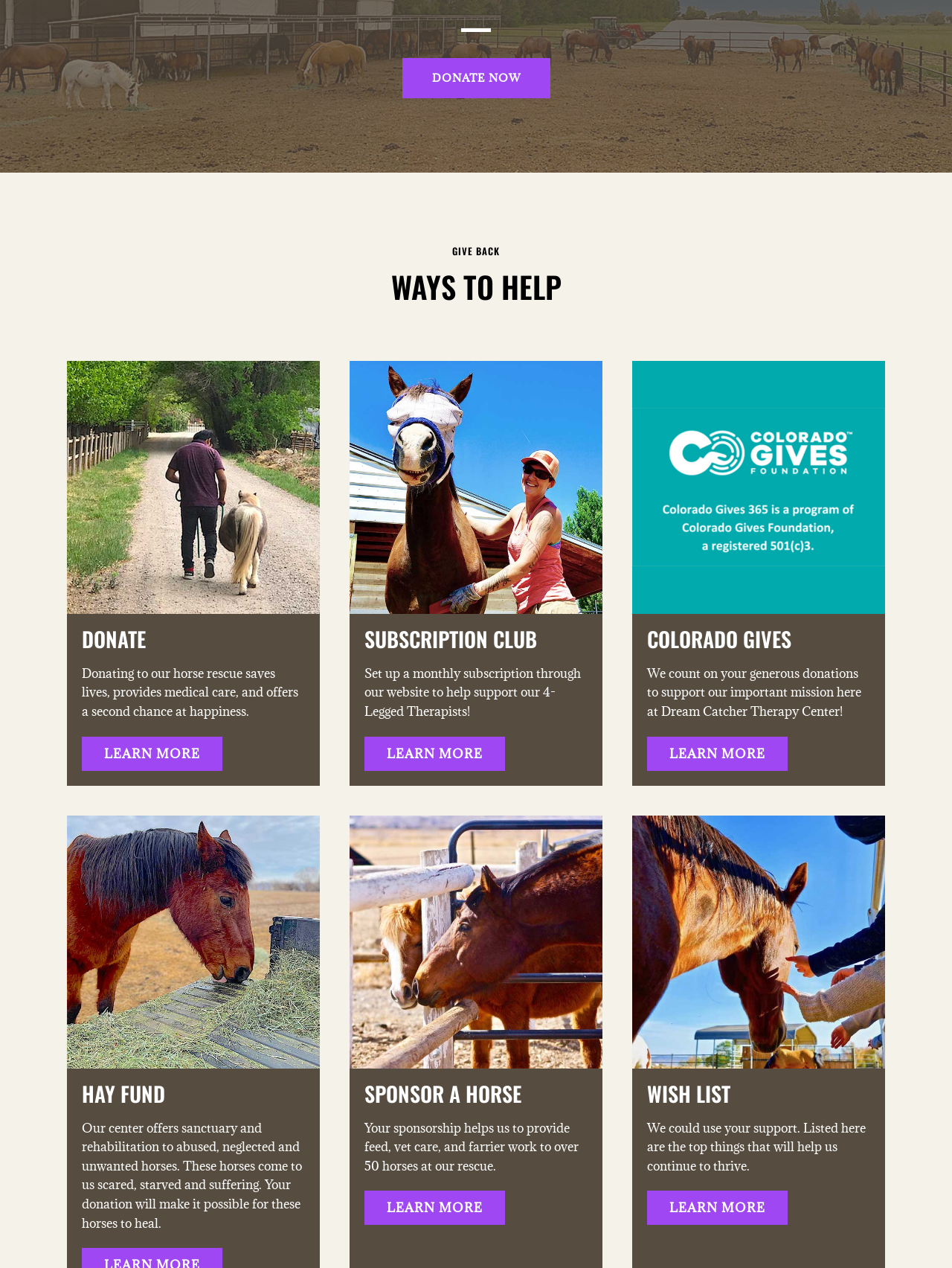Extract the bounding box coordinates for the described element: "Donate". The coordinates should be represented as four float numbers between 0 and 1: [left, top, right, bottom].

[0.086, 0.492, 0.153, 0.516]